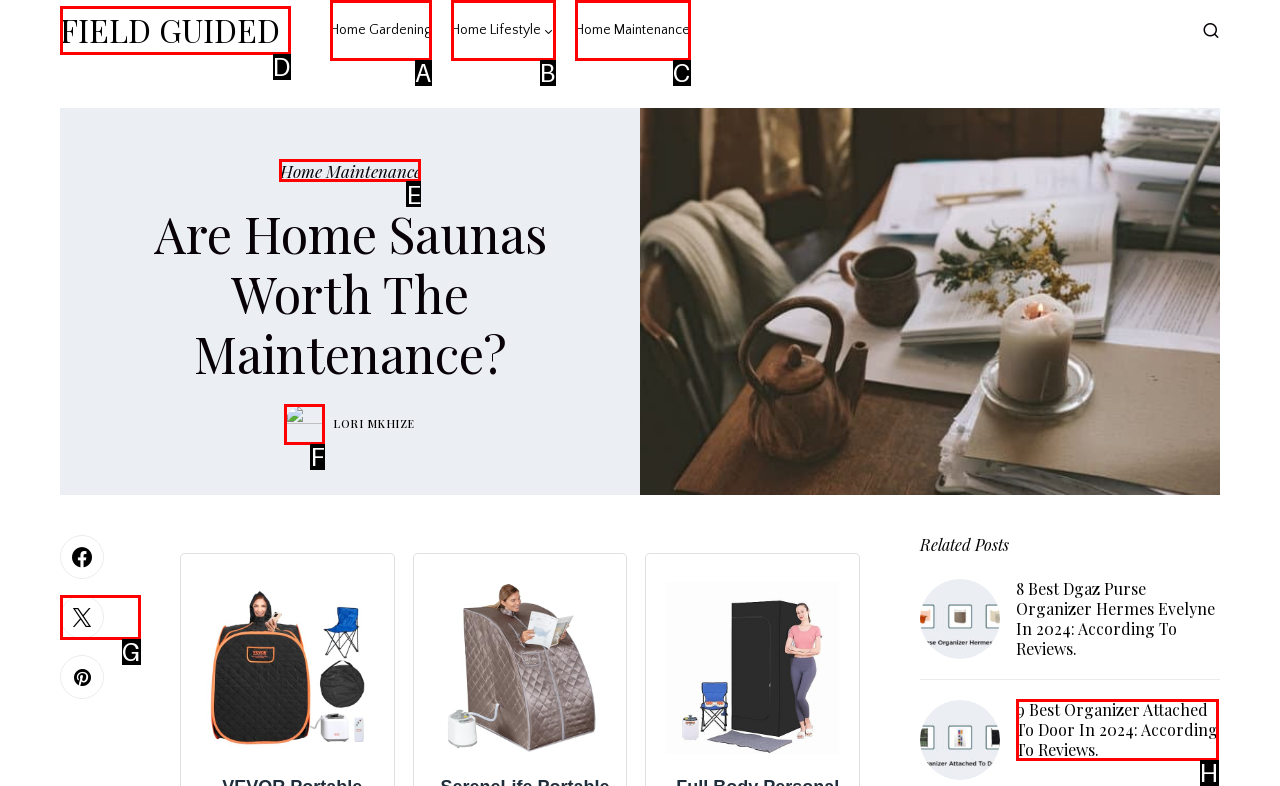Find the option that fits the given description: parent_node: LORI MKHIZE
Answer with the letter representing the correct choice directly.

F